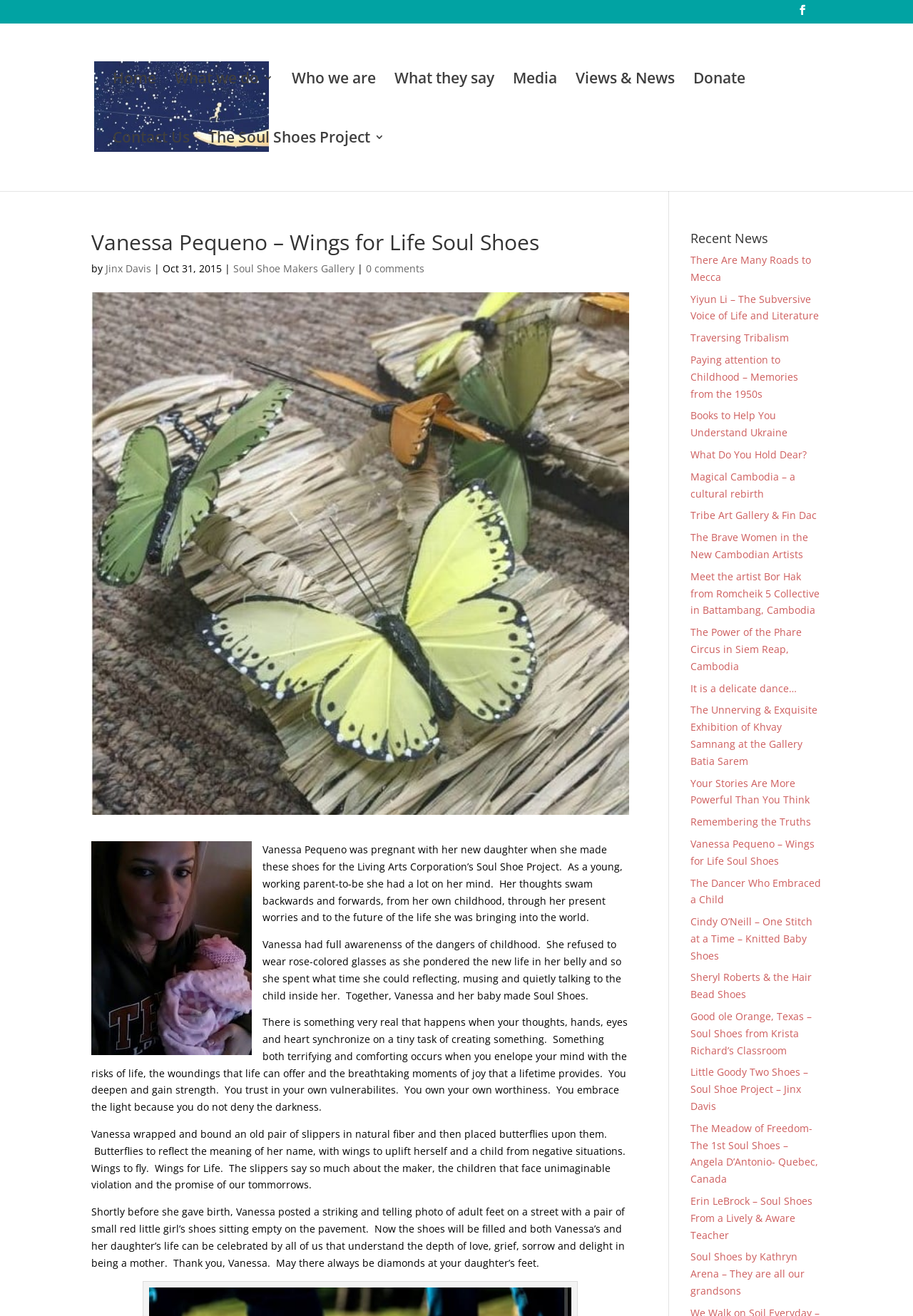Give the bounding box coordinates for the element described by: "What Do You Hold Dear?".

[0.756, 0.34, 0.884, 0.35]